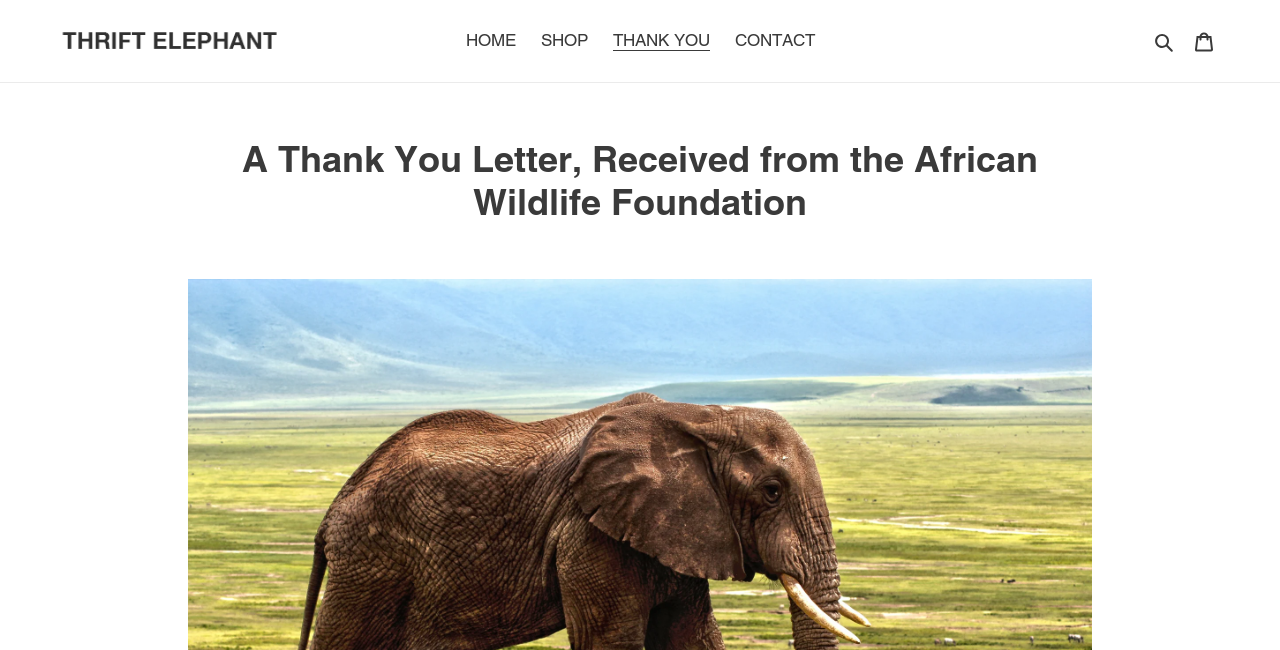Given the element description THANK YOU, identify the bounding box coordinates for the UI element on the webpage screenshot. The format should be (top-left x, top-left y, bottom-right x, bottom-right y), with values between 0 and 1.

[0.471, 0.038, 0.562, 0.087]